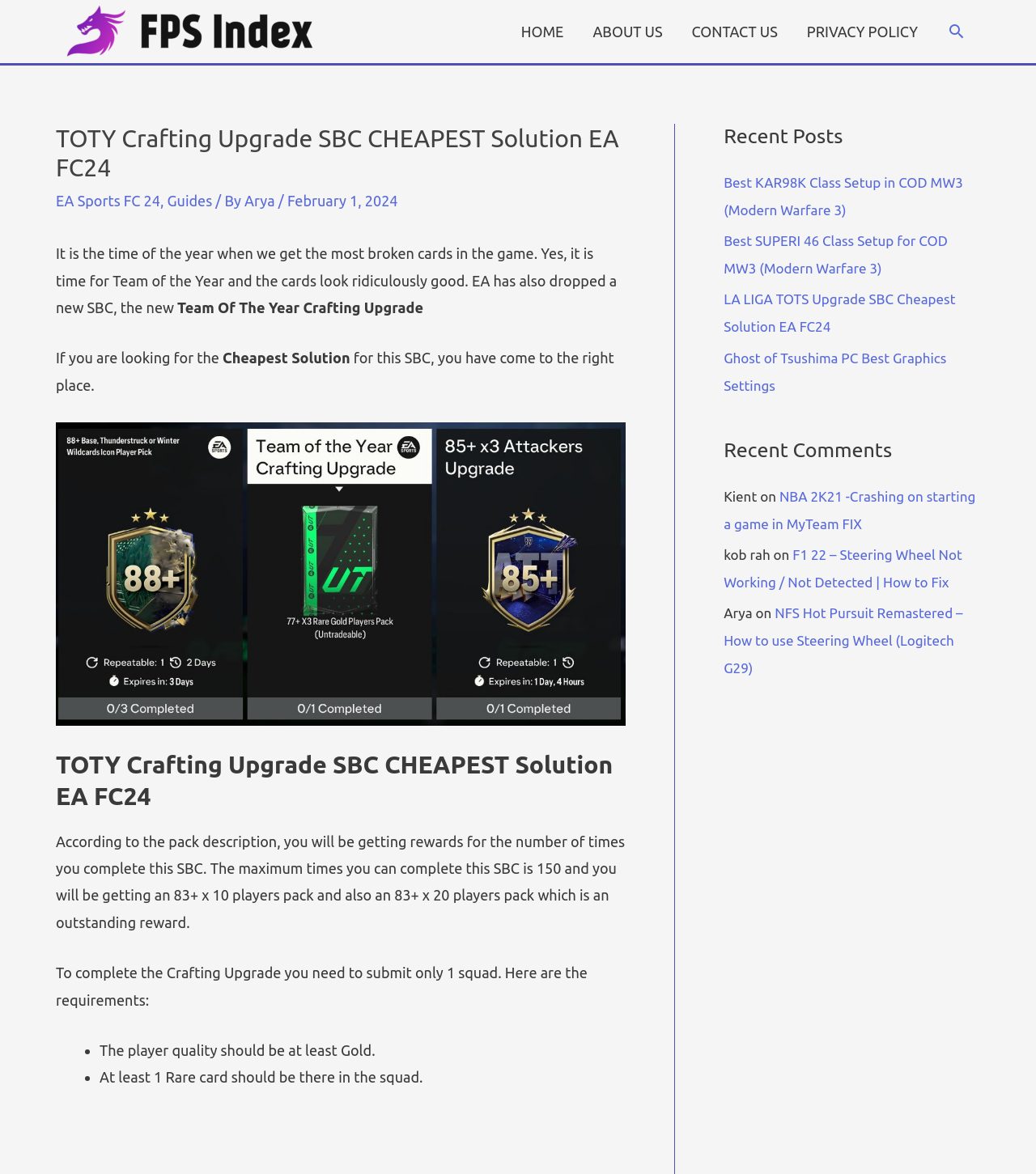Please determine the bounding box coordinates of the element to click on in order to accomplish the following task: "Search for something". Ensure the coordinates are four float numbers ranging from 0 to 1, i.e., [left, top, right, bottom].

[0.914, 0.019, 0.932, 0.035]